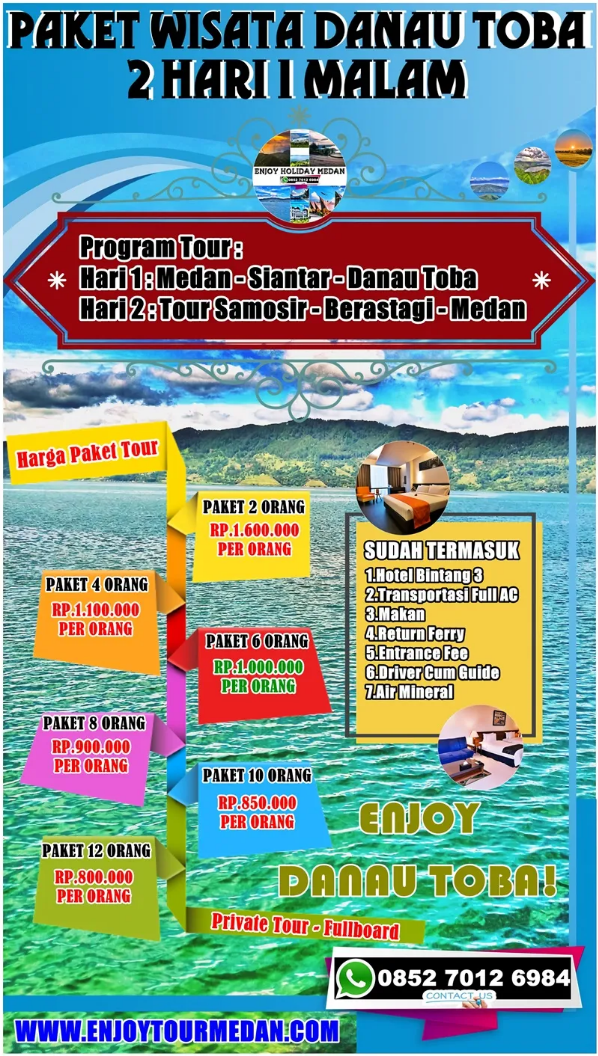What is included in the tour package?
Make sure to answer the question with a detailed and comprehensive explanation.

The flyer outlines what's included in the tour package under the section labeled 'SUDAH TERMASUK', which includes accommodation, transportation, meals, return ferry service, entrance fees, a guide, and bottled water.